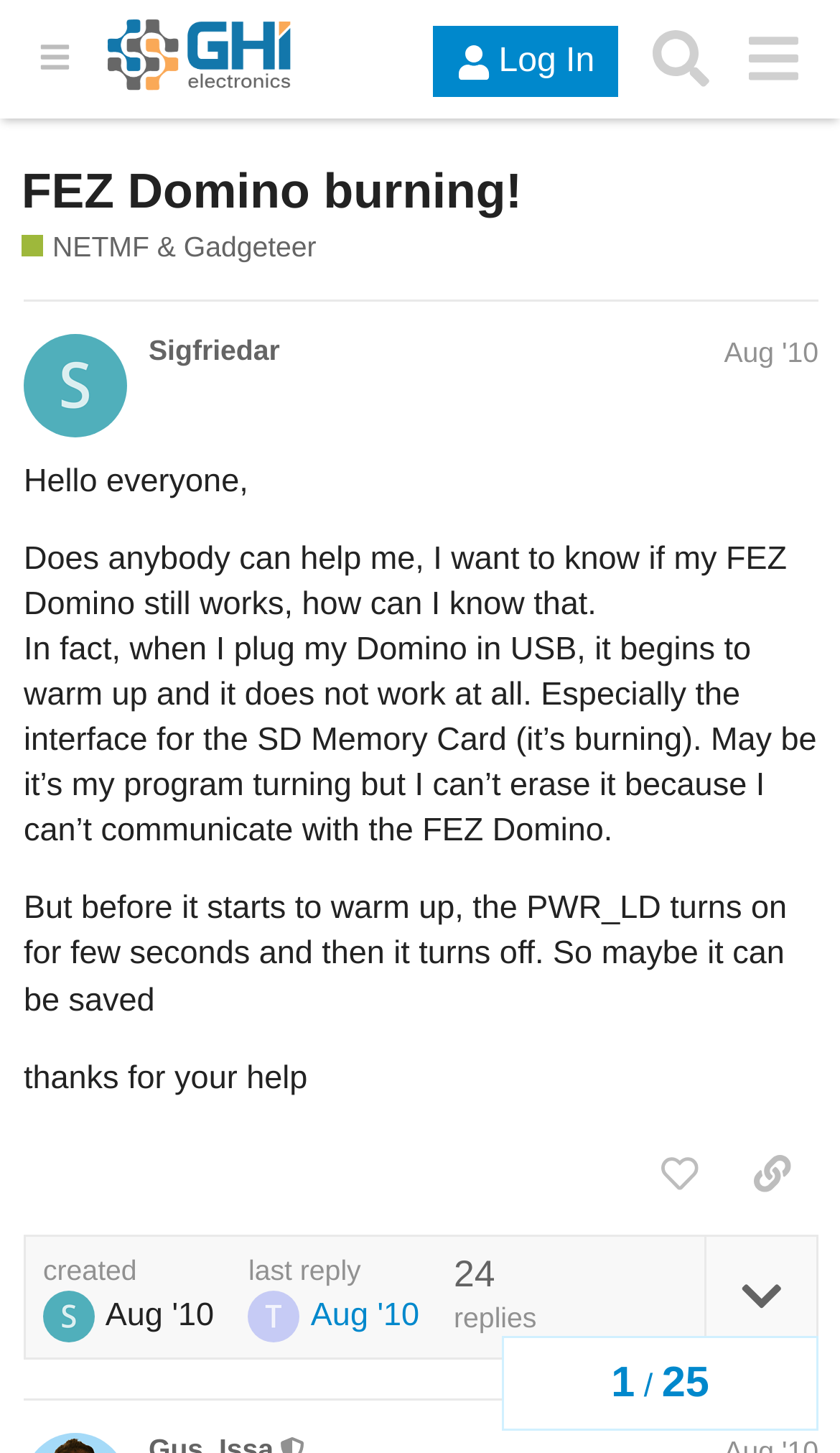Please locate and retrieve the main header text of the webpage.

FEZ Domino burning!